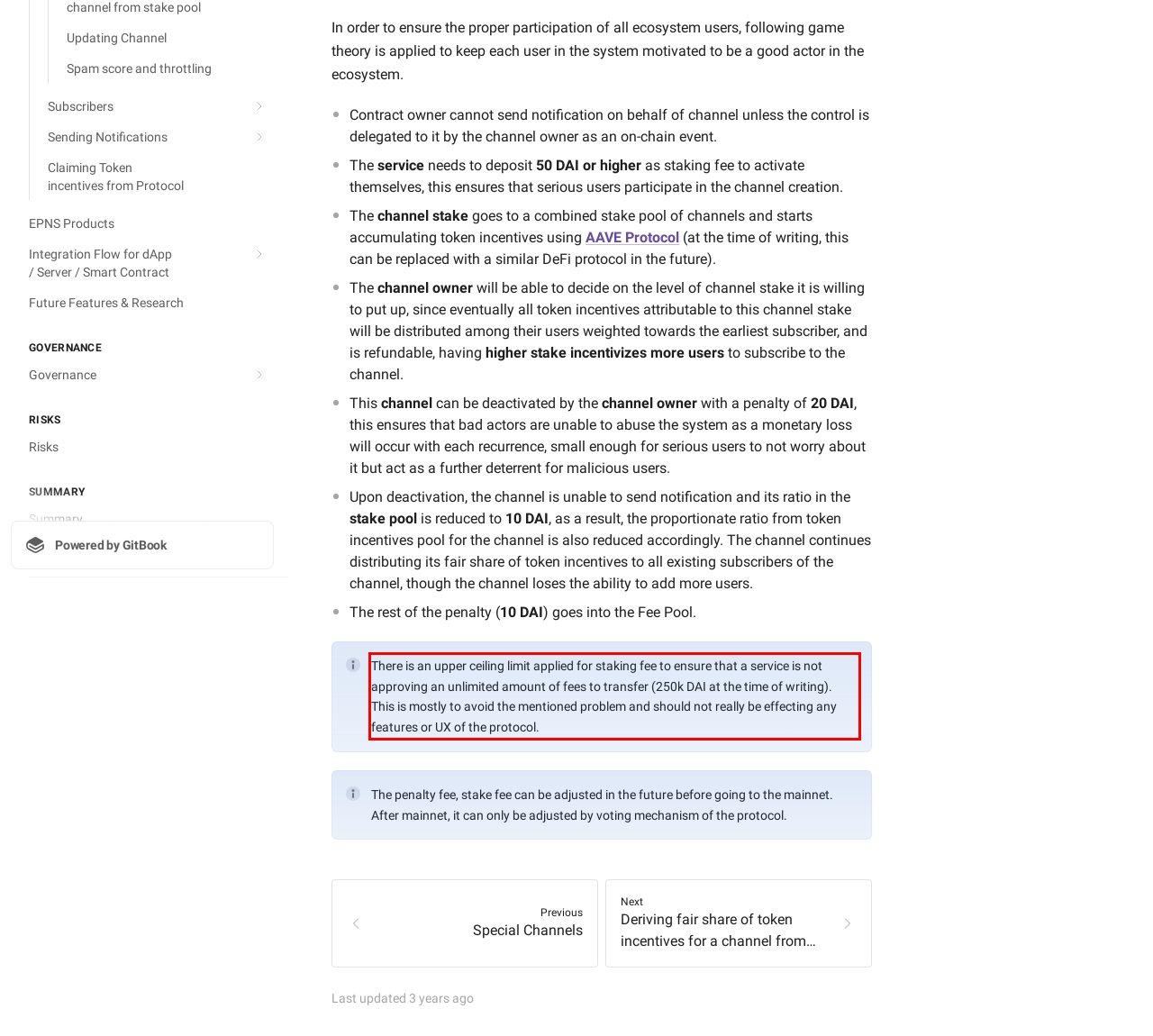Given a webpage screenshot with a red bounding box, perform OCR to read and deliver the text enclosed by the red bounding box.

There is an upper ceiling limit applied for staking fee to ensure that a service is not approving an unlimited amount of fees to transfer (250k DAI at the time of writing). This is mostly to avoid the mentioned problem and should not really be effecting any features or UX of the protocol.